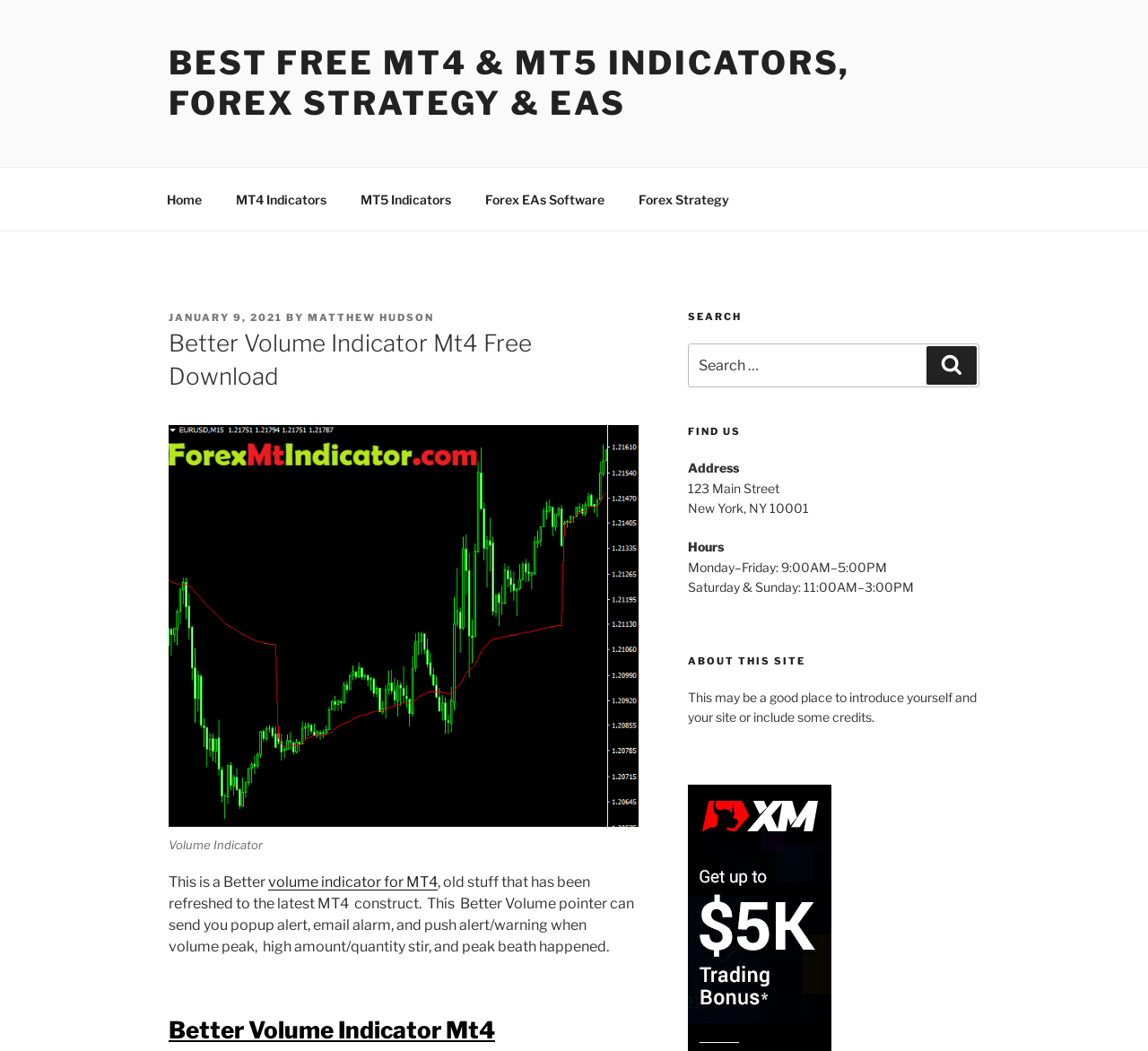Respond to the following question with a brief word or phrase:
What is the address of the site owner?

123 Main Street, New York, NY 10001